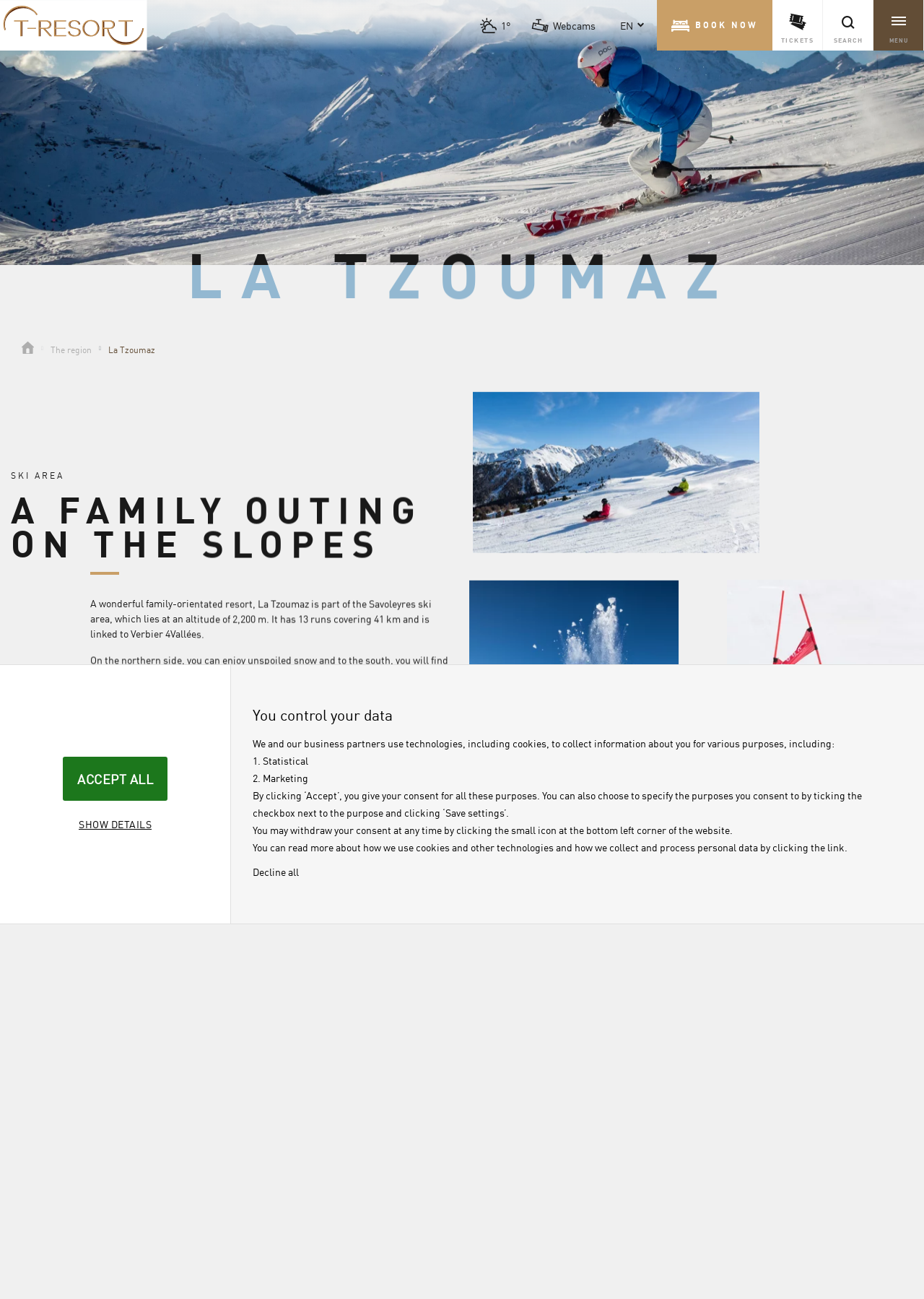Please analyze the image and provide a thorough answer to the question:
How many types of cookies are mentioned on the webpage?

The webpage mentions four types of cookies: strictly necessary, functional, statistical, and marketing.